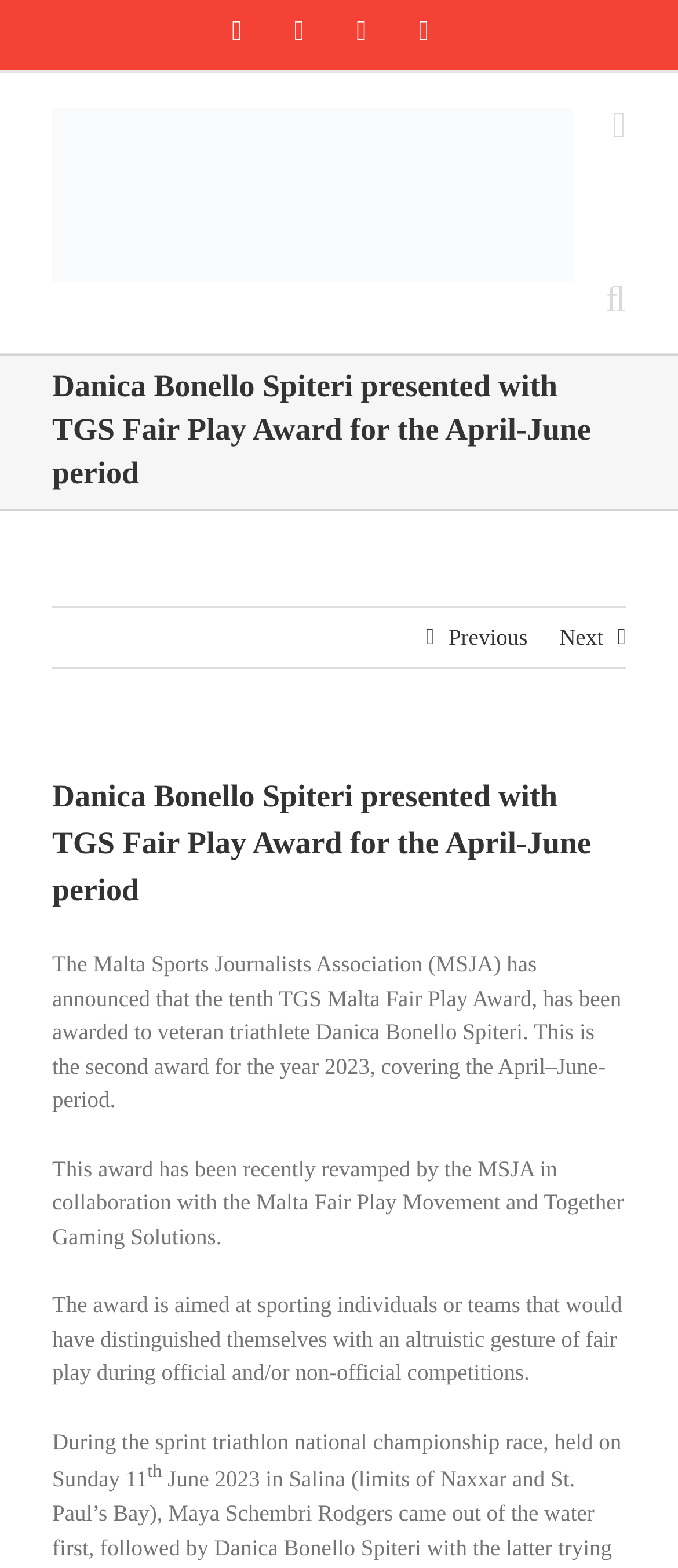Identify the bounding box coordinates for the region to click in order to carry out this instruction: "Select a language". Provide the coordinates using four float numbers between 0 and 1, formatted as [left, top, right, bottom].

None